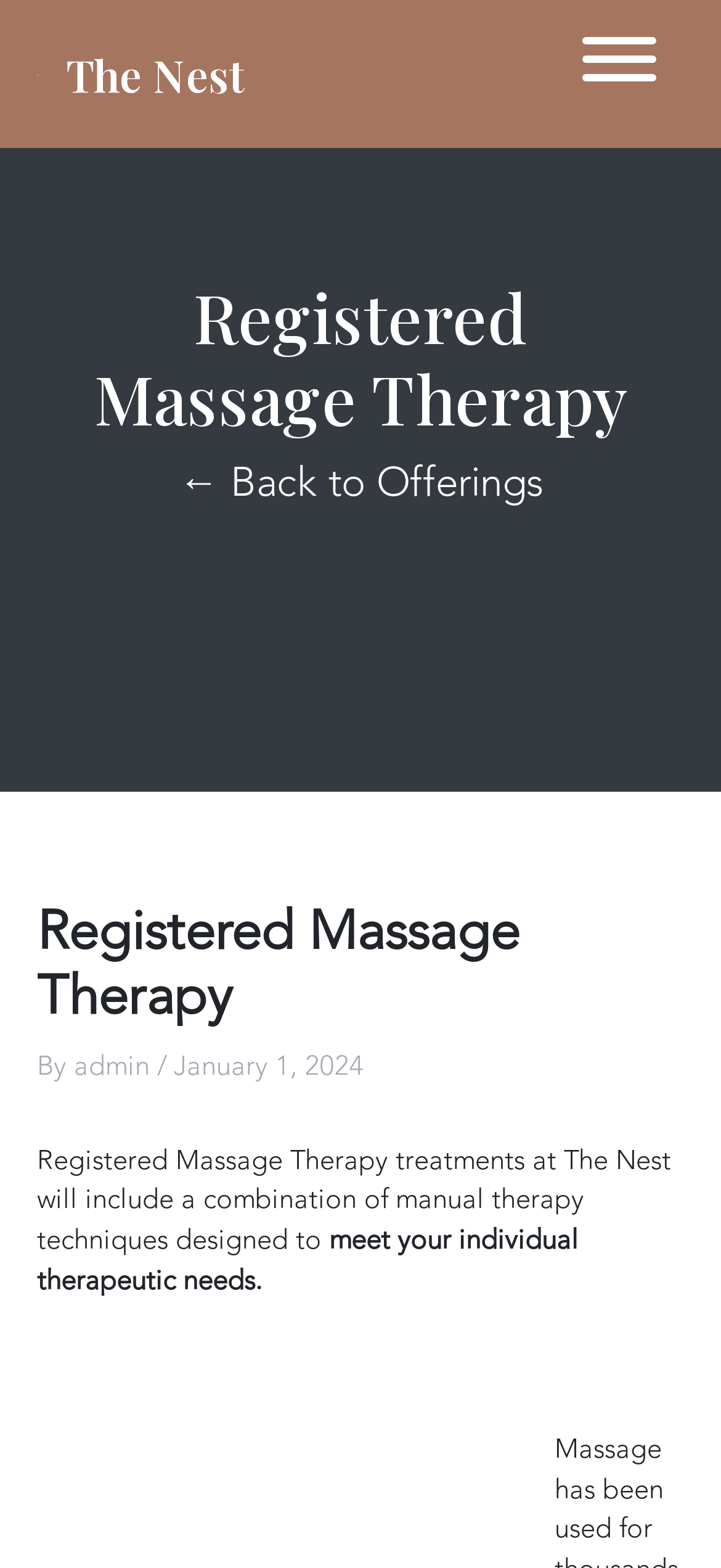Based on the image, provide a detailed and complete answer to the question: 
What is the purpose of the button at the top right corner?

The button at the top right corner of the webpage is used to toggle the menu, which is likely to display a list of options or links related to the website's content.